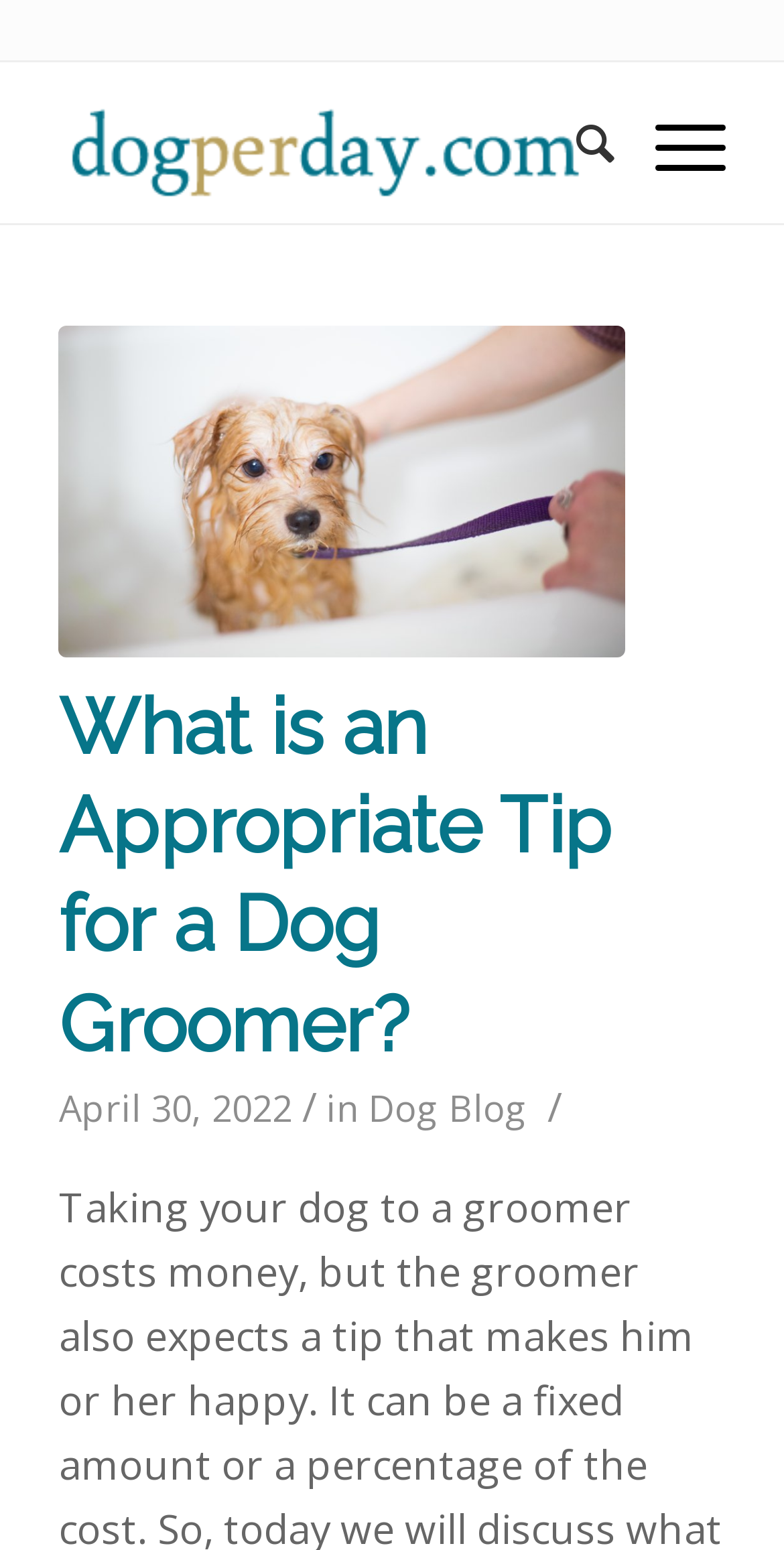What is the date of the article?
Using the image, respond with a single word or phrase.

April 30, 2022